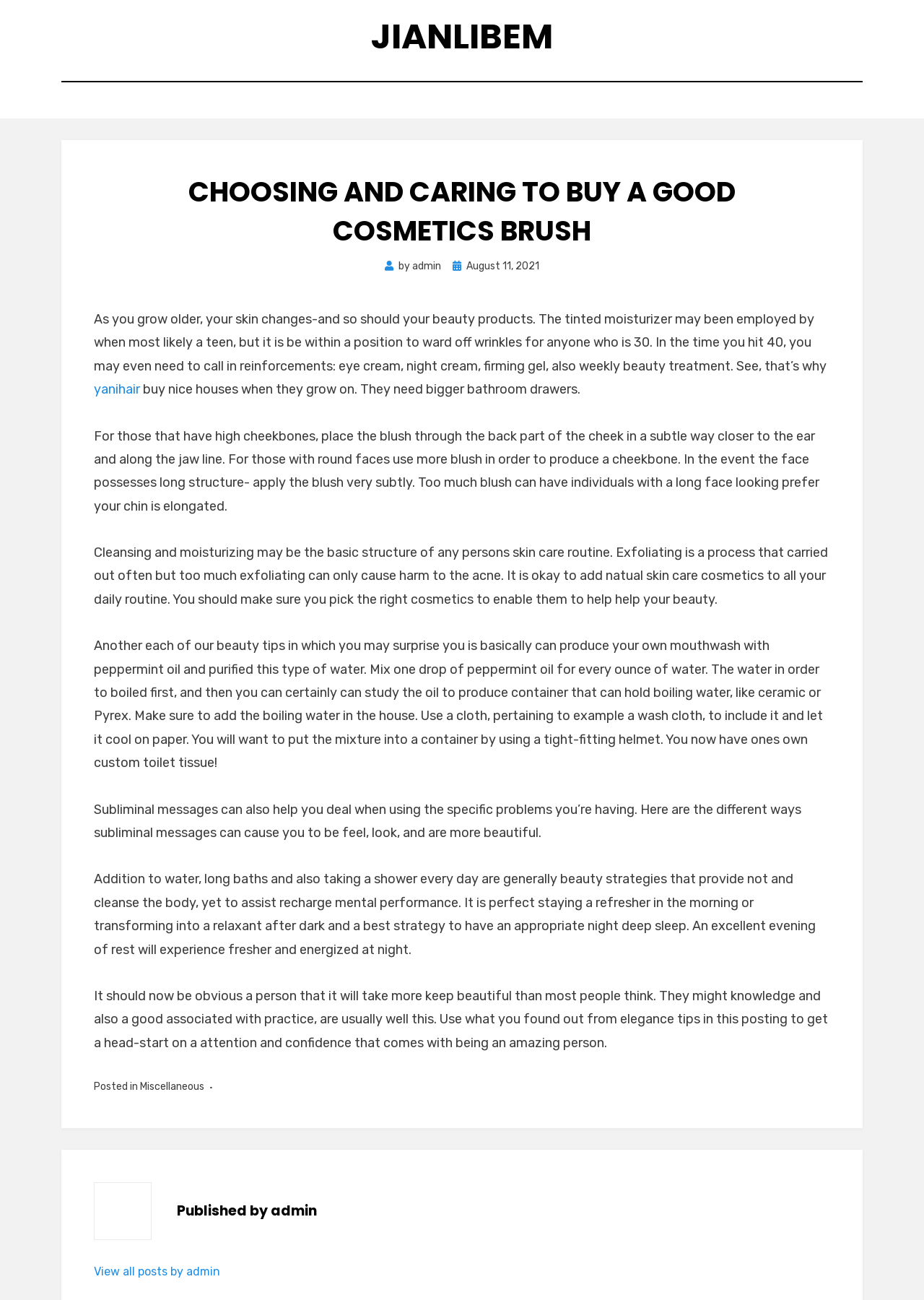Identify the bounding box for the UI element described as: "yanihair". Ensure the coordinates are four float numbers between 0 and 1, formatted as [left, top, right, bottom].

[0.102, 0.293, 0.152, 0.306]